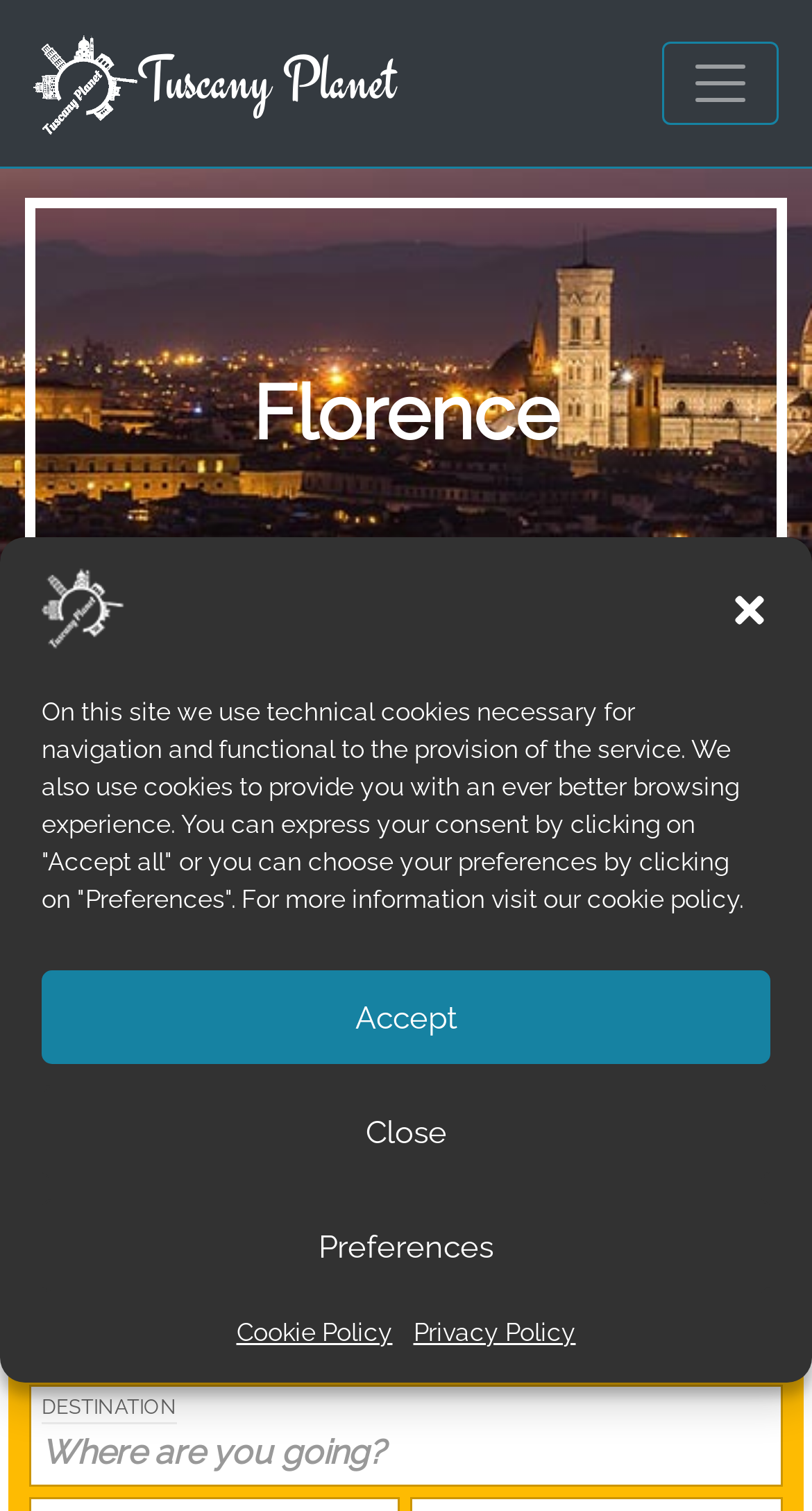Summarize the contents and layout of the webpage in detail.

The webpage is about the Calcio Storico Fiorentino in Florence, a traditional game in Florence. At the top, there is a logo of Tuscany Planet, a website that provides information about Tuscany, and a navigation menu that can be toggled. Below the logo, there is a heading that reads "Florence", indicating that the content is related to the city of Florence.

The main content of the webpage is an article titled "The Calcio Storico Fiorentino in Florence: everything you need to know", which is written by Jacopo Mascagni and published on May 31, 2017. The article is divided into sections, but the accessibility tree does not provide the content of the sections.

On the right side of the webpage, there is a search box for Booking.com, a hotel booking website, where users can search for hotels, farmhouses, B&Bs, and holiday homes. Below the search box, there is a text that reads "Search for Hotels, Farmhouses, B&Bs and Holiday Homes on Booking.com".

At the bottom of the webpage, there is a cookie consent dialog that informs users about the use of technical cookies and provides options to accept or manage cookie preferences. The dialog also includes links to the cookie policy and privacy policy.

There are several buttons and links on the webpage, including a button to toggle navigation, links to the homepage and Florence, and buttons to accept or close the cookie consent dialog.